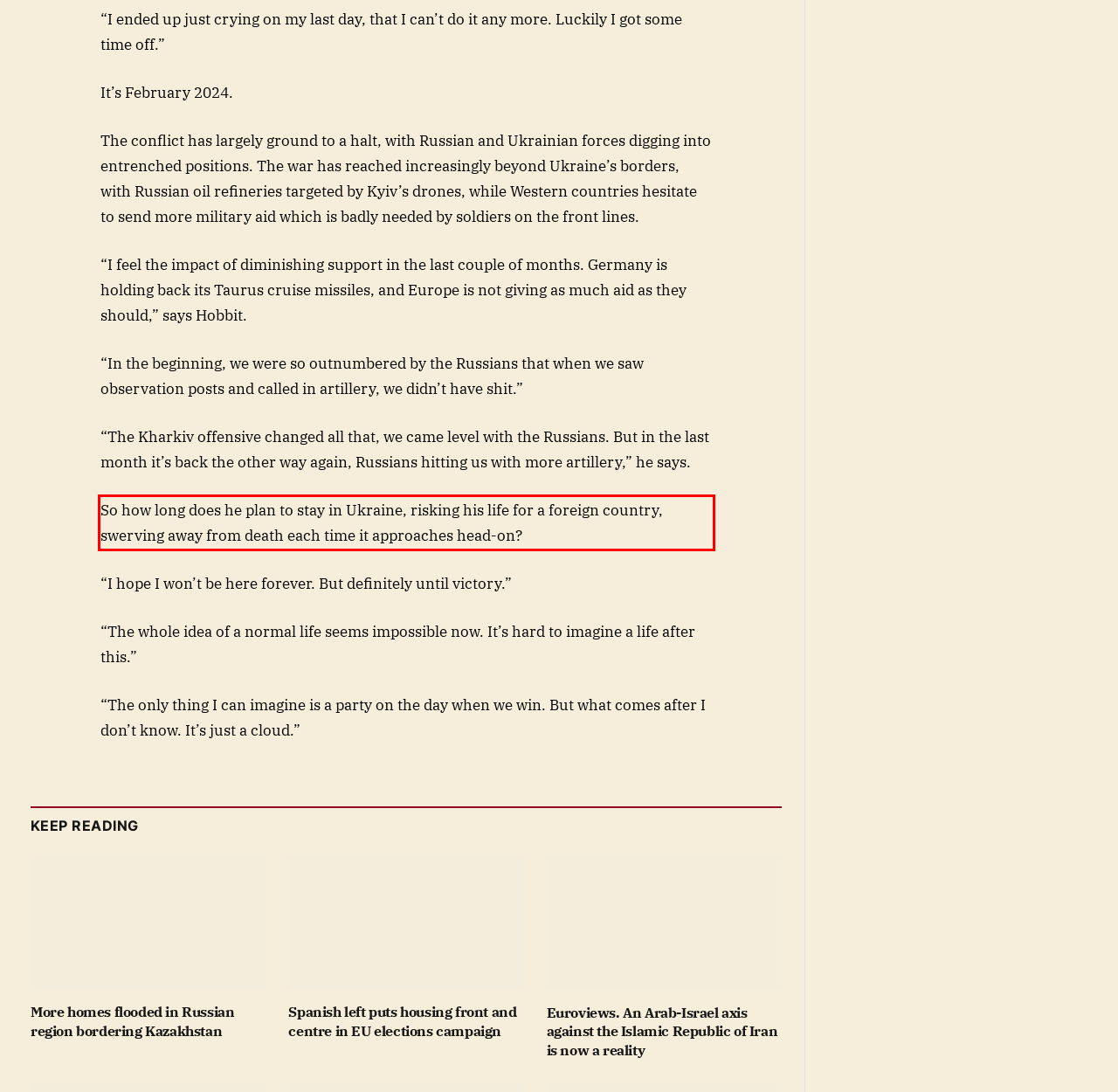Review the screenshot of the webpage and recognize the text inside the red rectangle bounding box. Provide the extracted text content.

So how long does he plan to stay in Ukraine, risking his life for a foreign country, swerving away from death each time it approaches head-on?